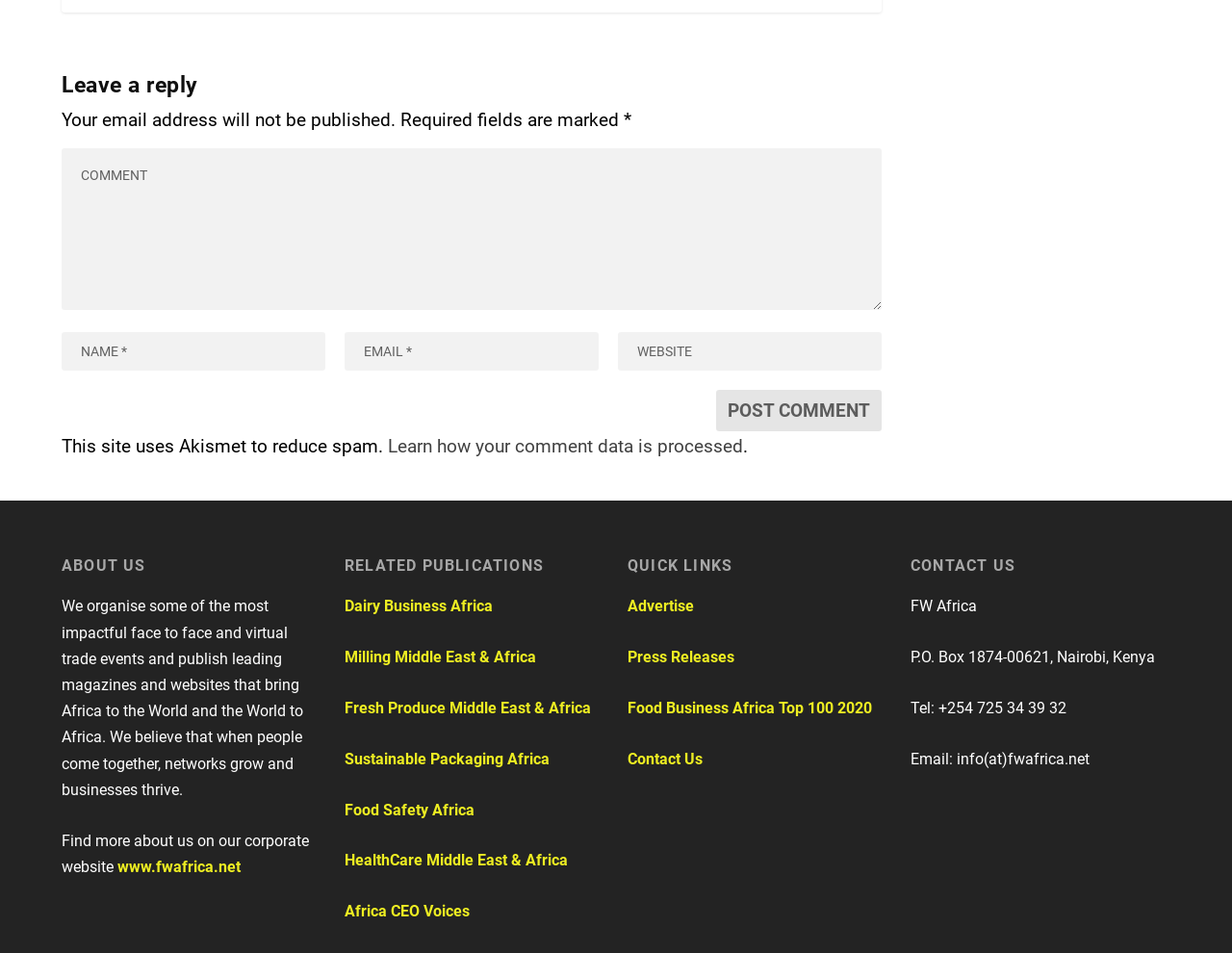Please mark the clickable region by giving the bounding box coordinates needed to complete this instruction: "Contact us".

[0.739, 0.809, 0.884, 0.828]